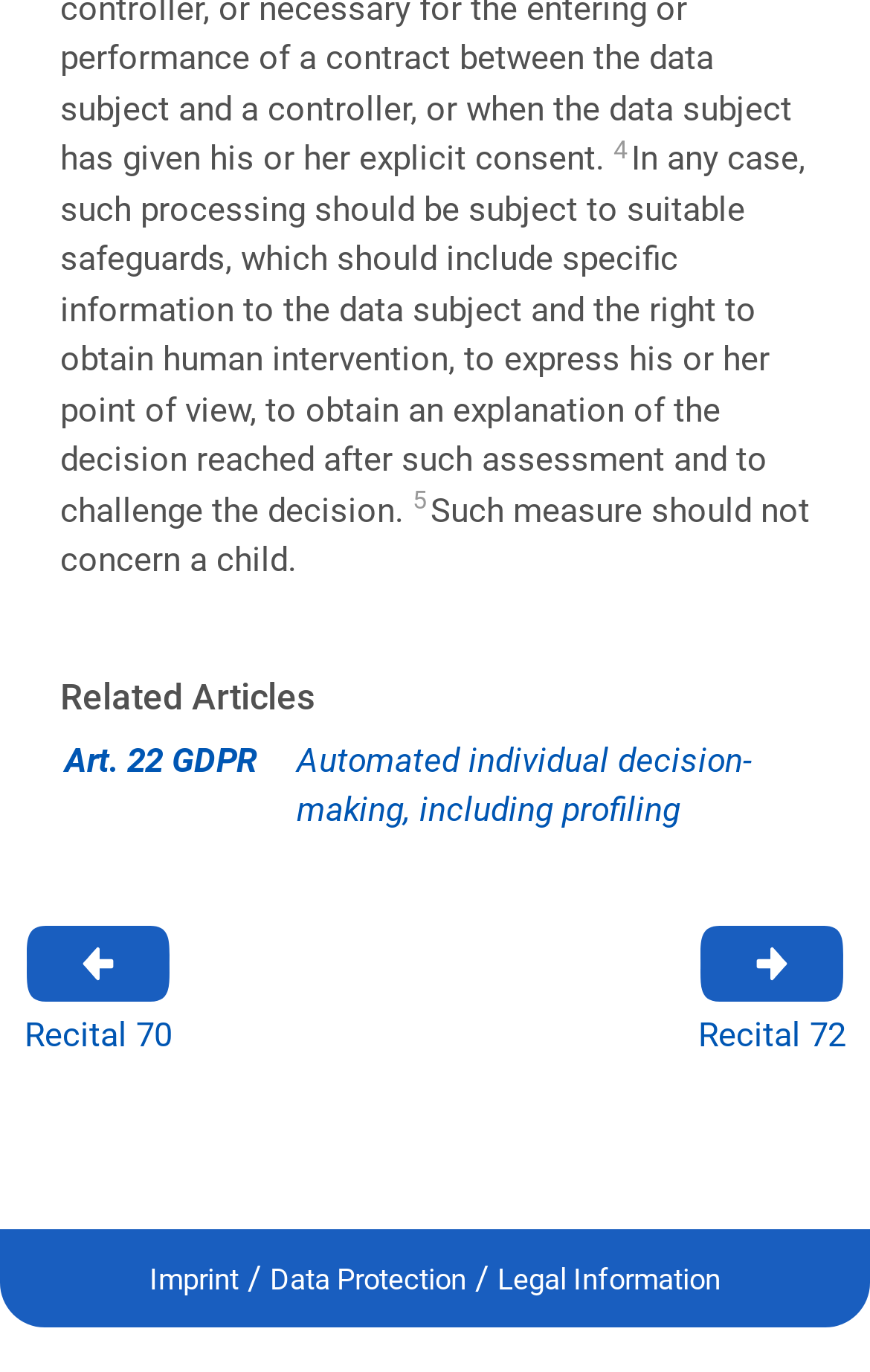Provide a short answer using a single word or phrase for the following question: 
What is the content of the first static text?

In any case, such processing...